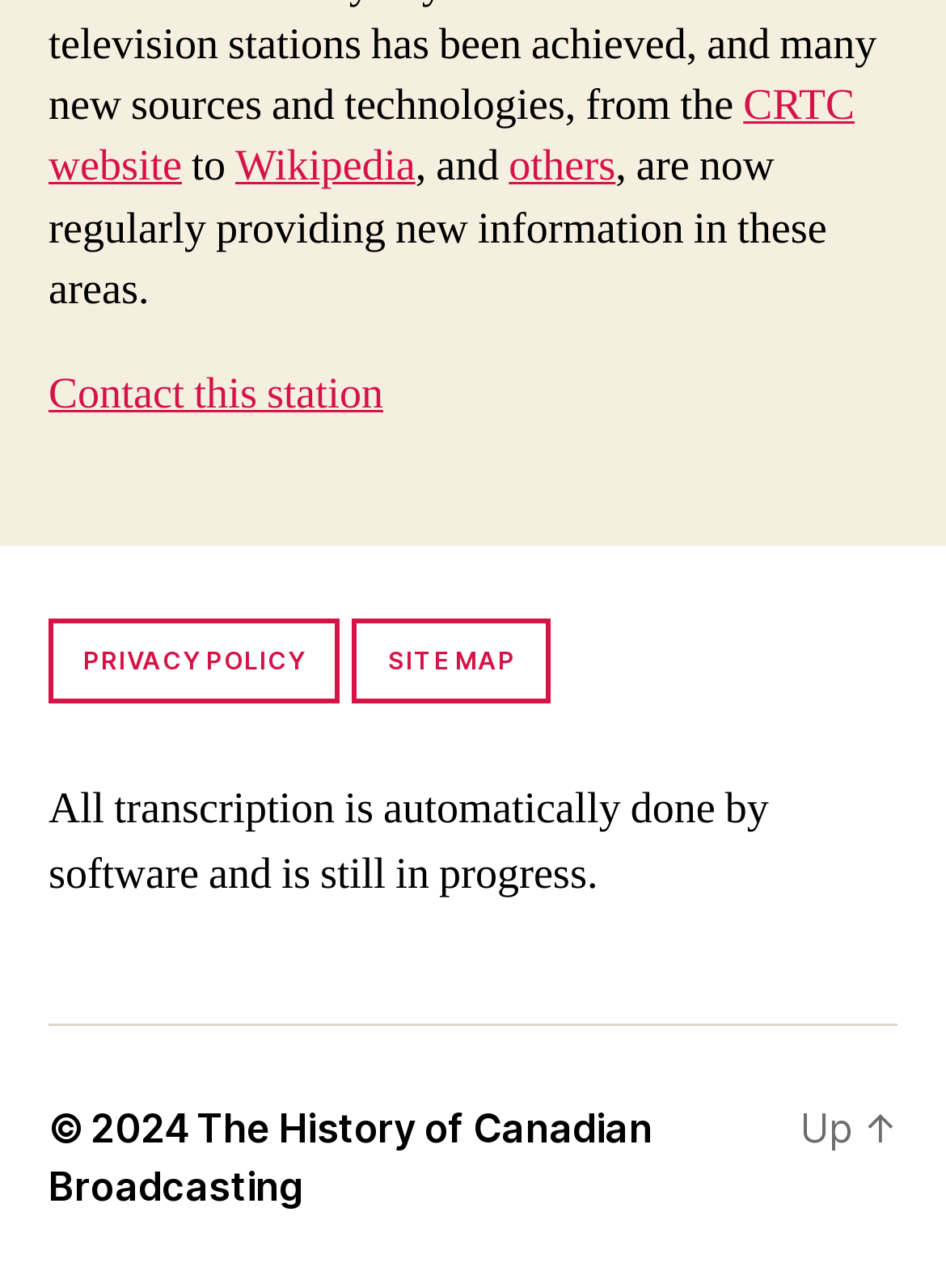Provide the bounding box coordinates in the format (top-left x, top-left y, bottom-right x, bottom-right y). All values are floating point numbers between 0 and 1. Determine the bounding box coordinate of the UI element described as: Contact this station

[0.051, 0.284, 0.405, 0.328]